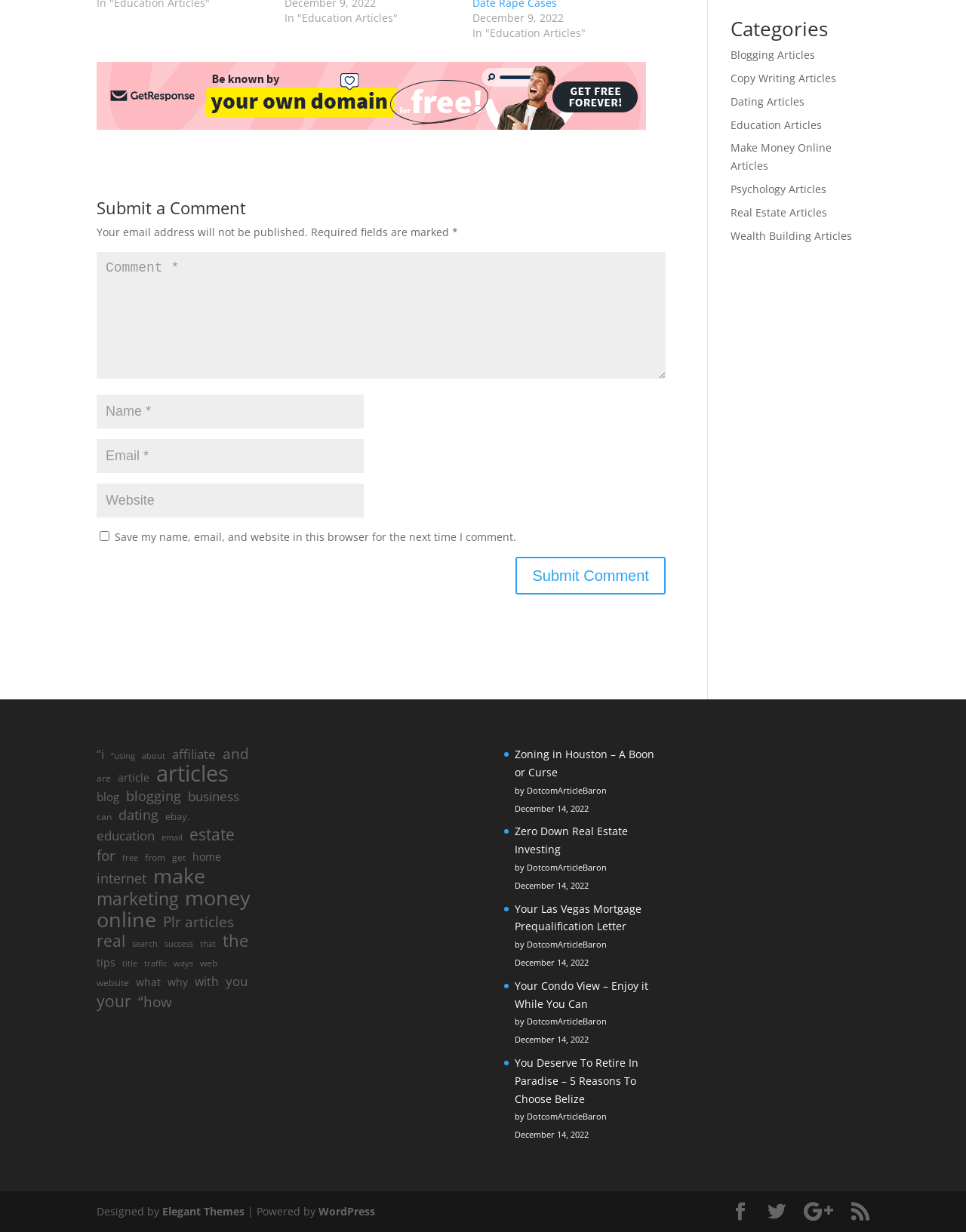Locate the bounding box coordinates of the clickable region to complete the following instruction: "Click on 'Be known by your own web domain (en)'."

[0.1, 0.092, 0.669, 0.104]